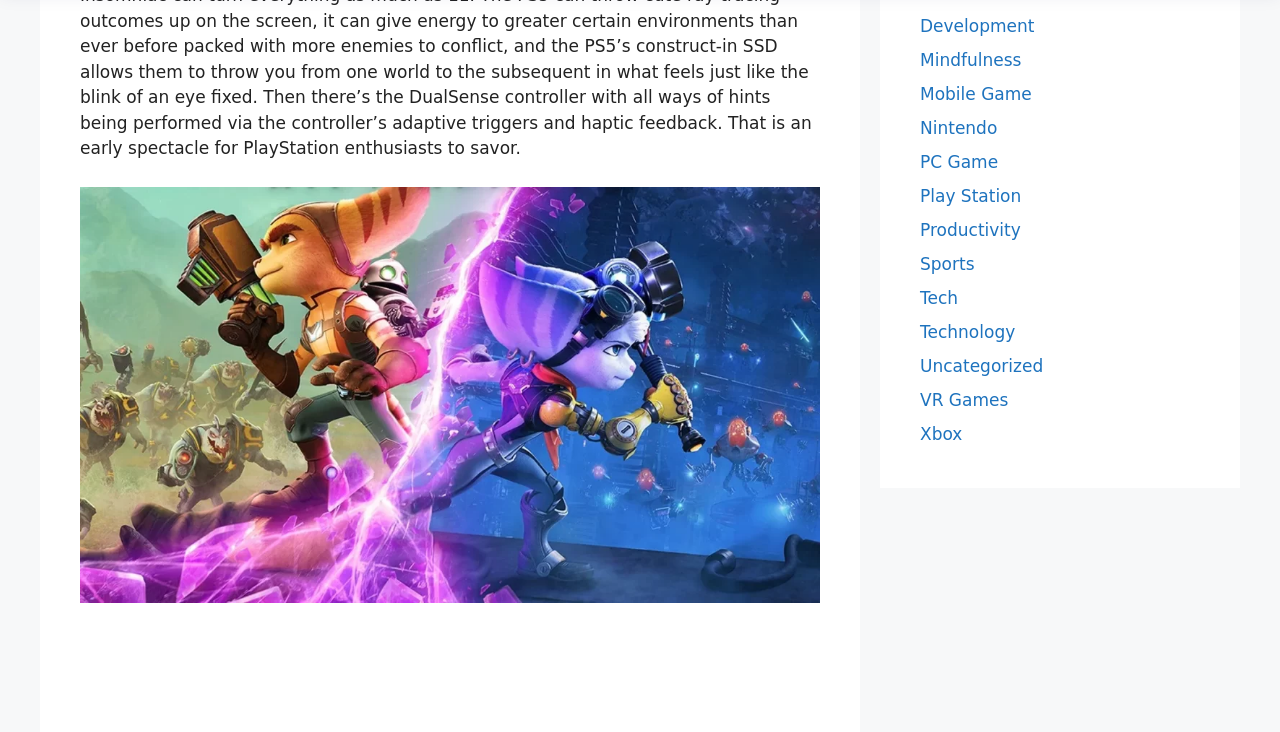Please reply to the following question with a single word or a short phrase:
Are there any categories related to self-improvement?

Yes